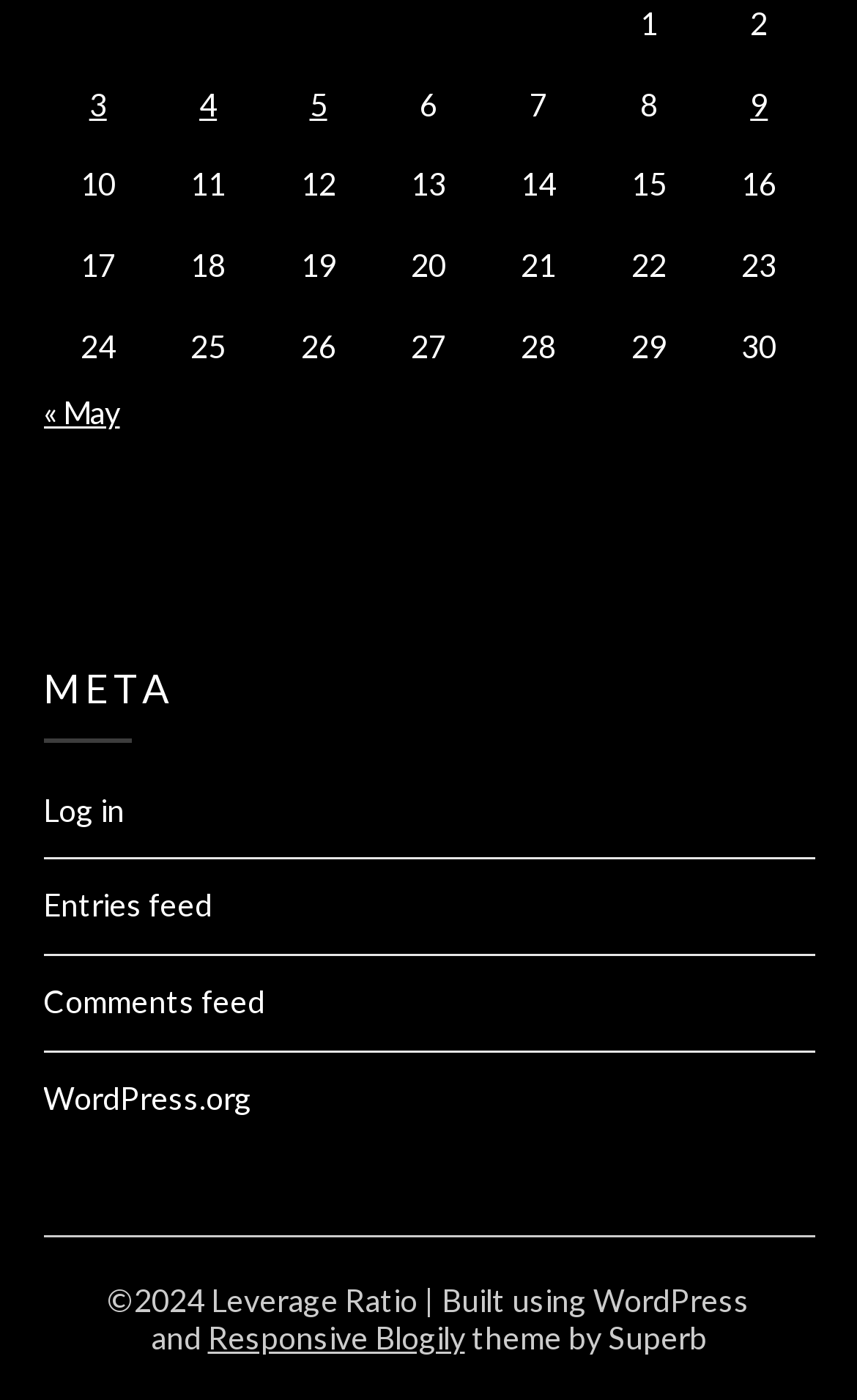How many navigation links are there?
Could you answer the question in a detailed manner, providing as much information as possible?

I found 5 navigation links: '« May', 'Log in', 'Entries feed', 'Comments feed', and 'WordPress.org'.